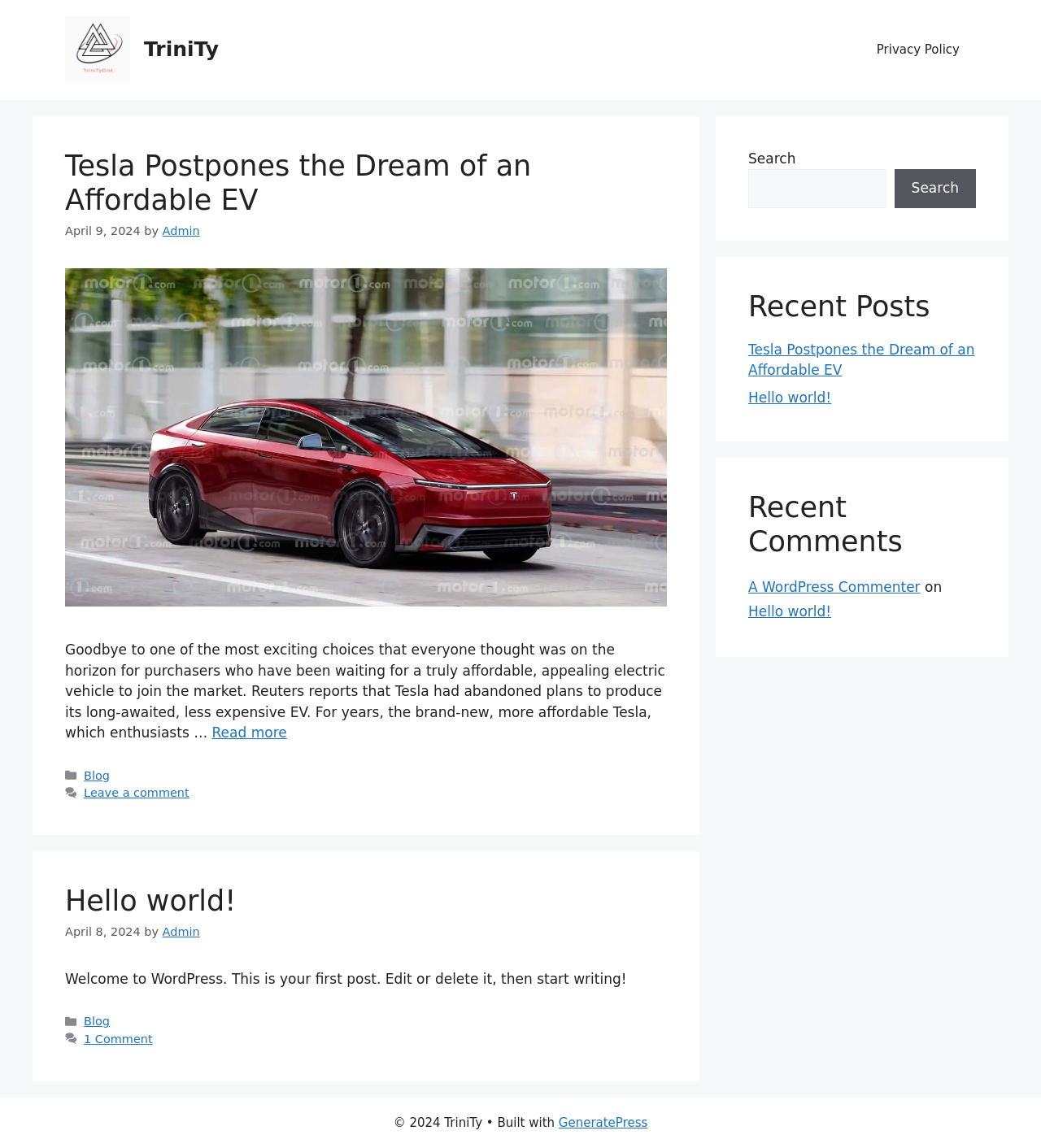What is the purpose of the search box?
Please use the image to deliver a detailed and complete answer.

The purpose of the search box is to search the website, which is located in the complementary section on the right side of the webpage.